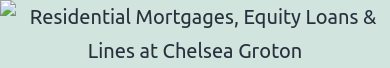Please answer the following question using a single word or phrase: 
What is the tone of the graphic?

Professional